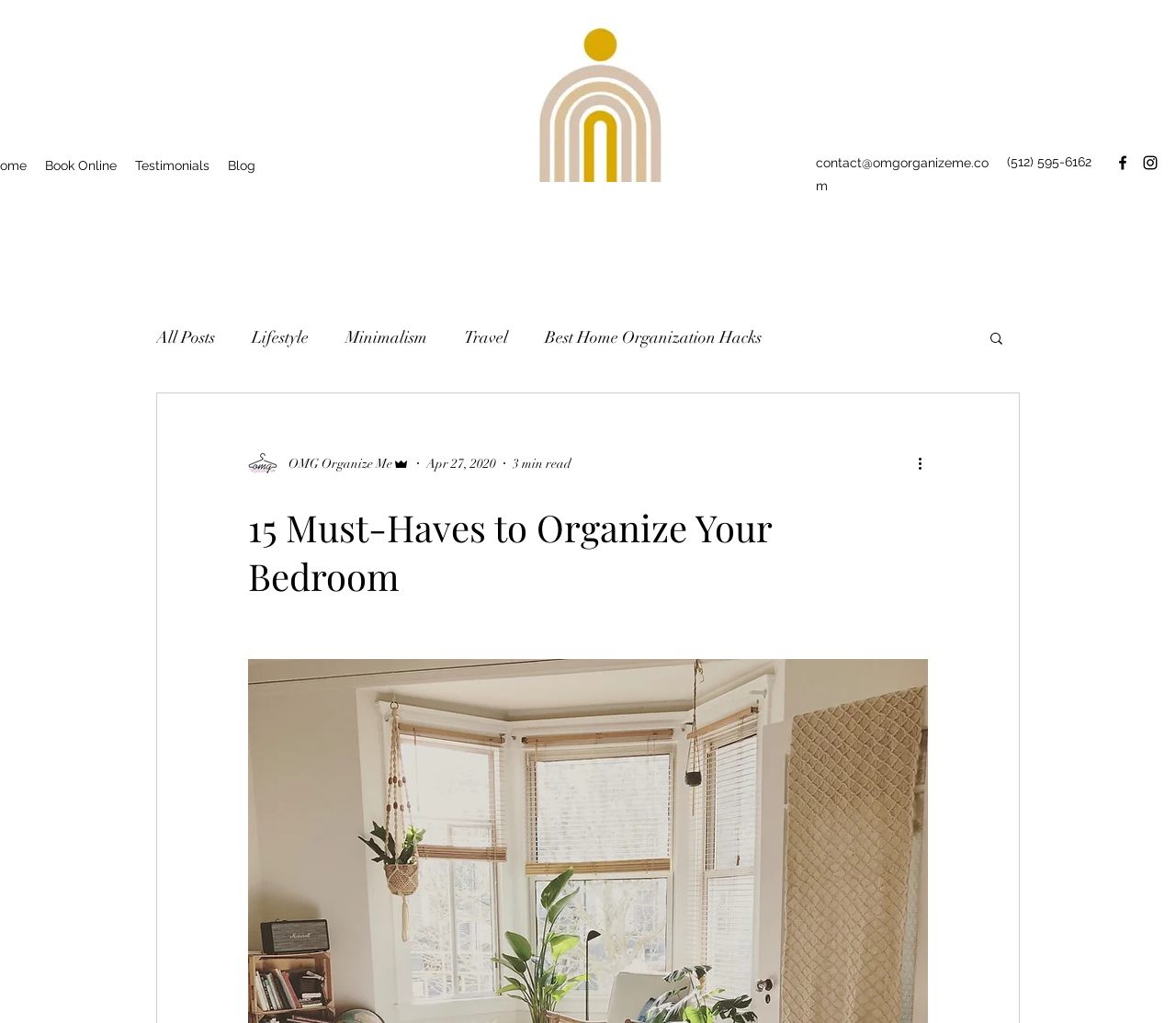Determine the bounding box coordinates of the element that should be clicked to execute the following command: "Click on the 'Anadrol AP50 50mg Tablets' link".

None